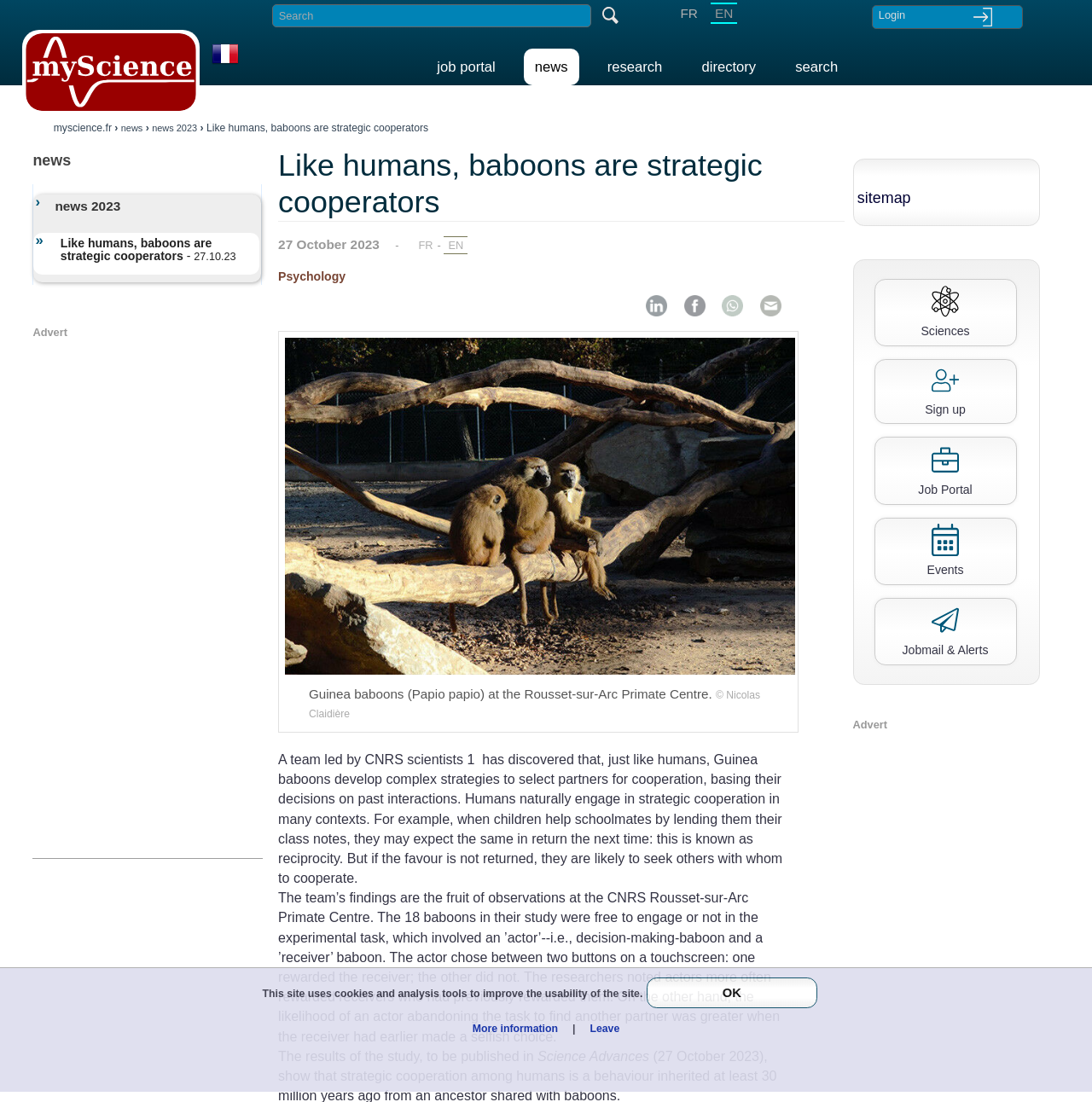What is the name of the primate centre mentioned in the article?
Refer to the image and provide a one-word or short phrase answer.

Rousset-sur-Arc Primate Centre